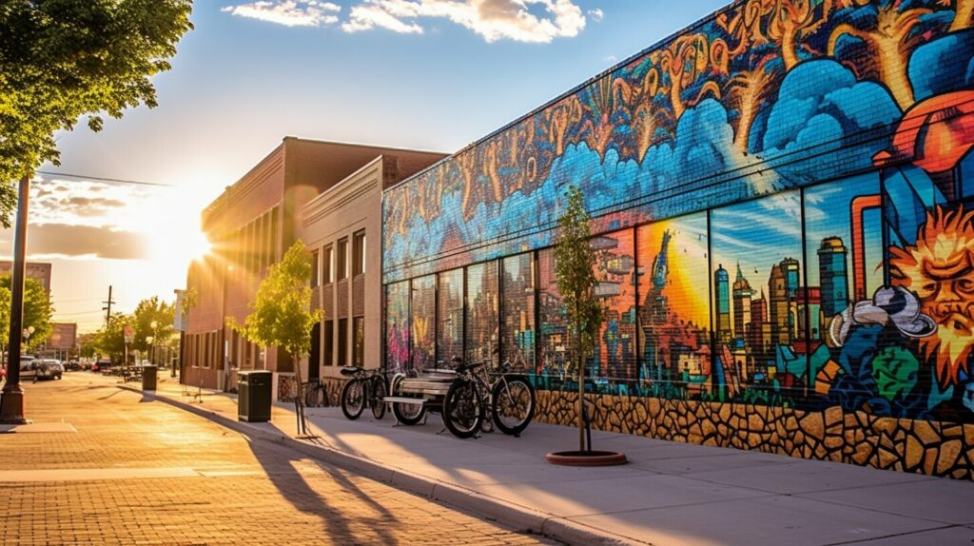Respond to the following question with a brief word or phrase:
What type of trees line the sidewalk?

Small trees